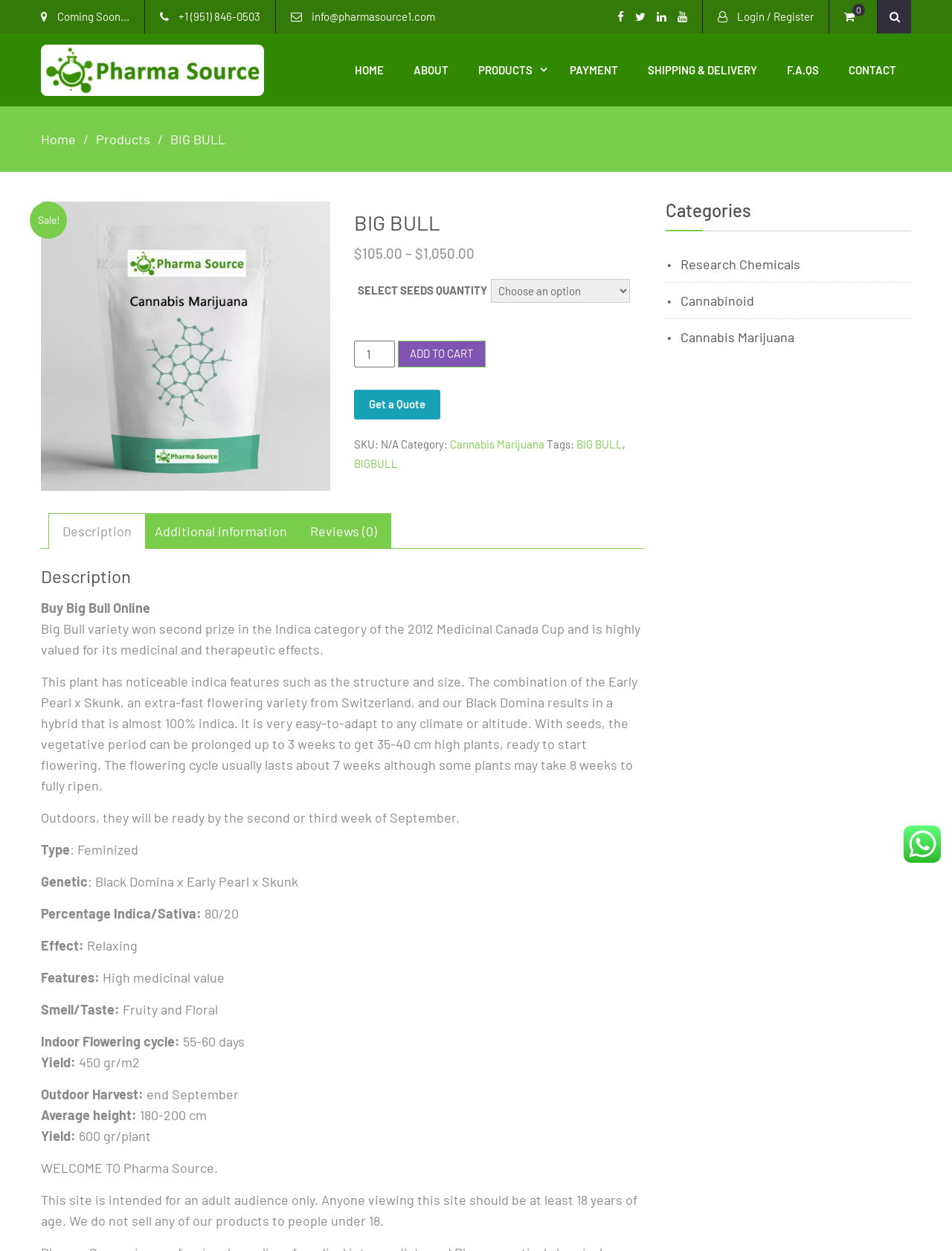Please locate the bounding box coordinates of the element that needs to be clicked to achieve the following instruction: "Click the 'ADD TO CART' button". The coordinates should be four float numbers between 0 and 1, i.e., [left, top, right, bottom].

[0.418, 0.272, 0.51, 0.293]